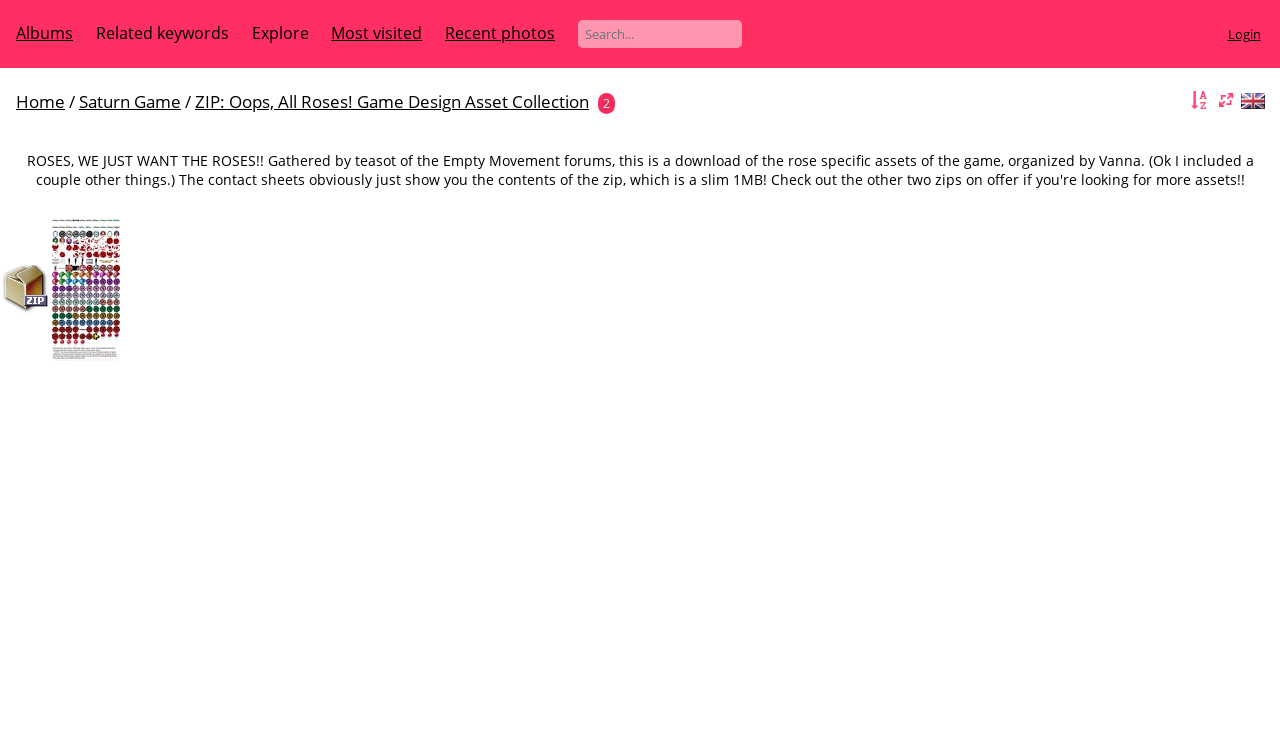Highlight the bounding box of the UI element that corresponds to this description: "parent_node: SG-RM Oops All Roses".

[0.002, 0.355, 0.039, 0.42]